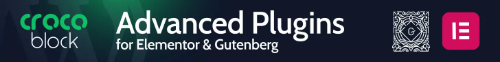Explain the details of the image comprehensively.

The image showcases the branding for "Crocoblock," featuring a modern and sleek design intended for promoting advanced plugins tailored for Elementor and Gutenberg. The color scheme blends dark tones with vibrant accents, highlighting the name "Crocoblock" prominently alongside the phrase "Advanced Plugins." The design elements suggest a focus on versatility and user-friendliness, appealing to web developers and designers seeking enhanced functionality for their projects. The inclusion of the Elementor icon emphasizes compatibility with one of the most popular WordPress page builders, making it a relevant choice for users looking to elevate their website's design capabilities. This image is part of a promotional section dedicated to Crocoblock's offerings on a WordPress theme review website.